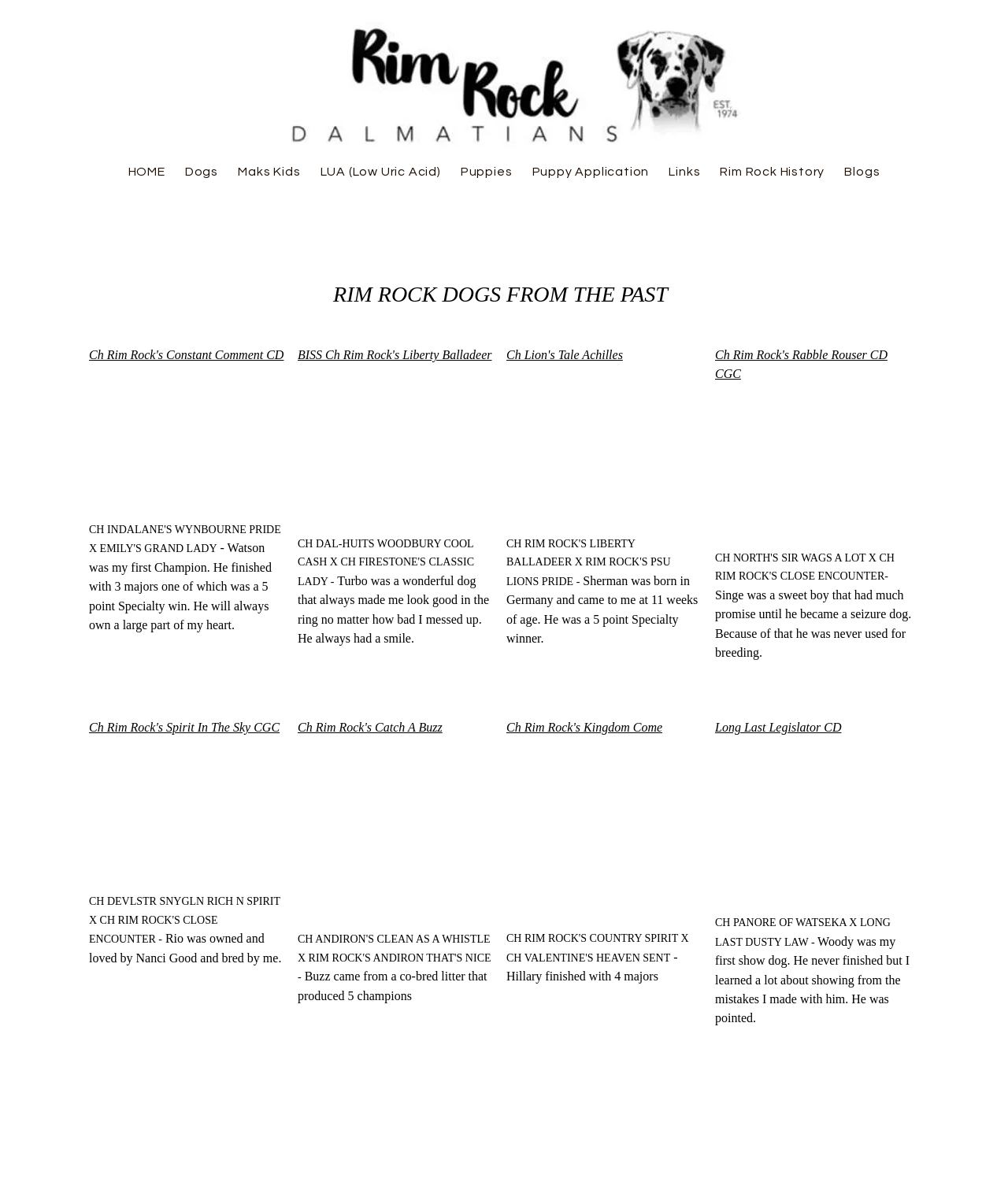What is the name of the dog that had seizures?
Refer to the image and provide a one-word or short phrase answer.

Singe